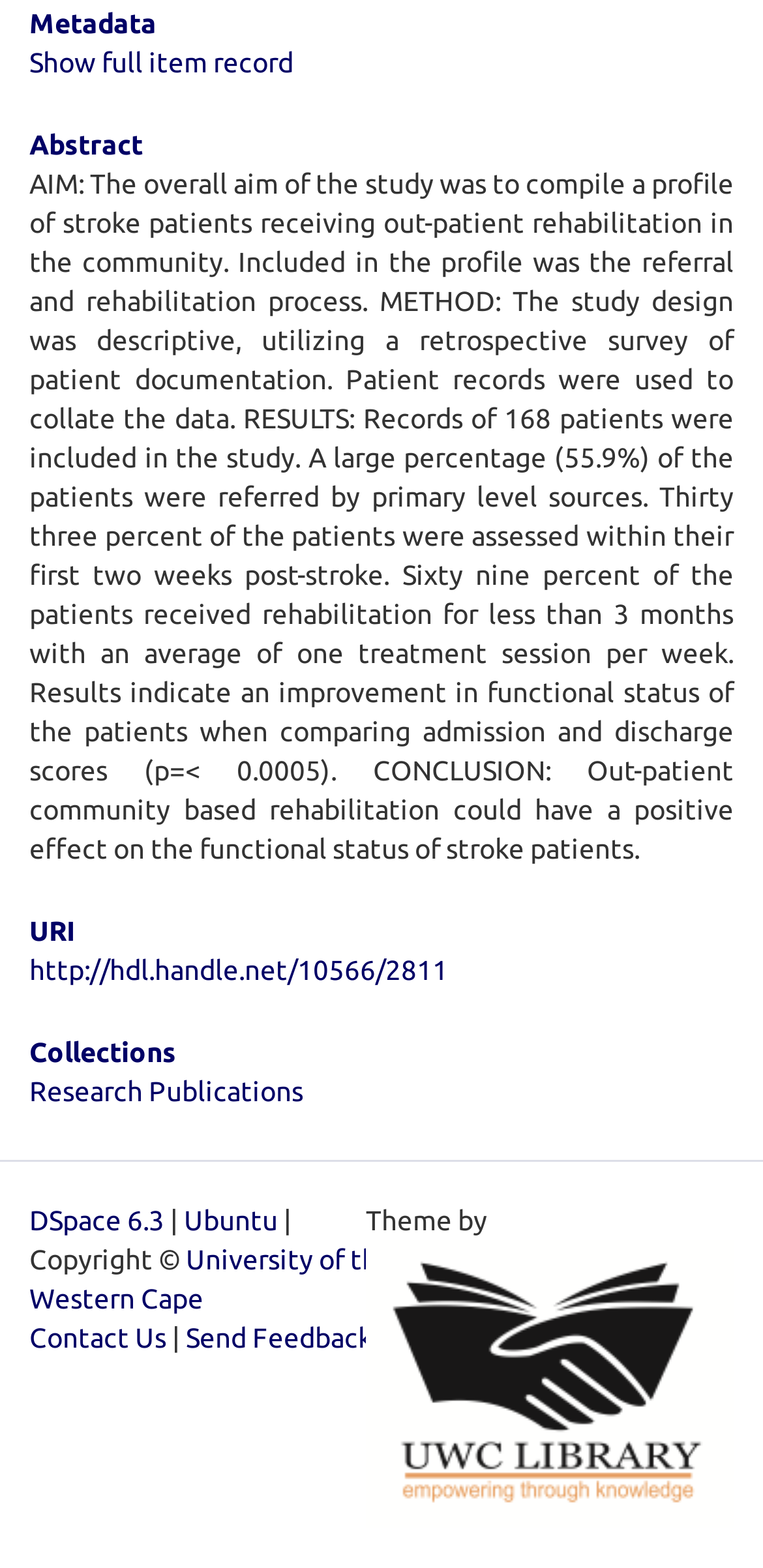Identify the bounding box coordinates necessary to click and complete the given instruction: "Access Research Publications".

[0.038, 0.686, 0.397, 0.706]